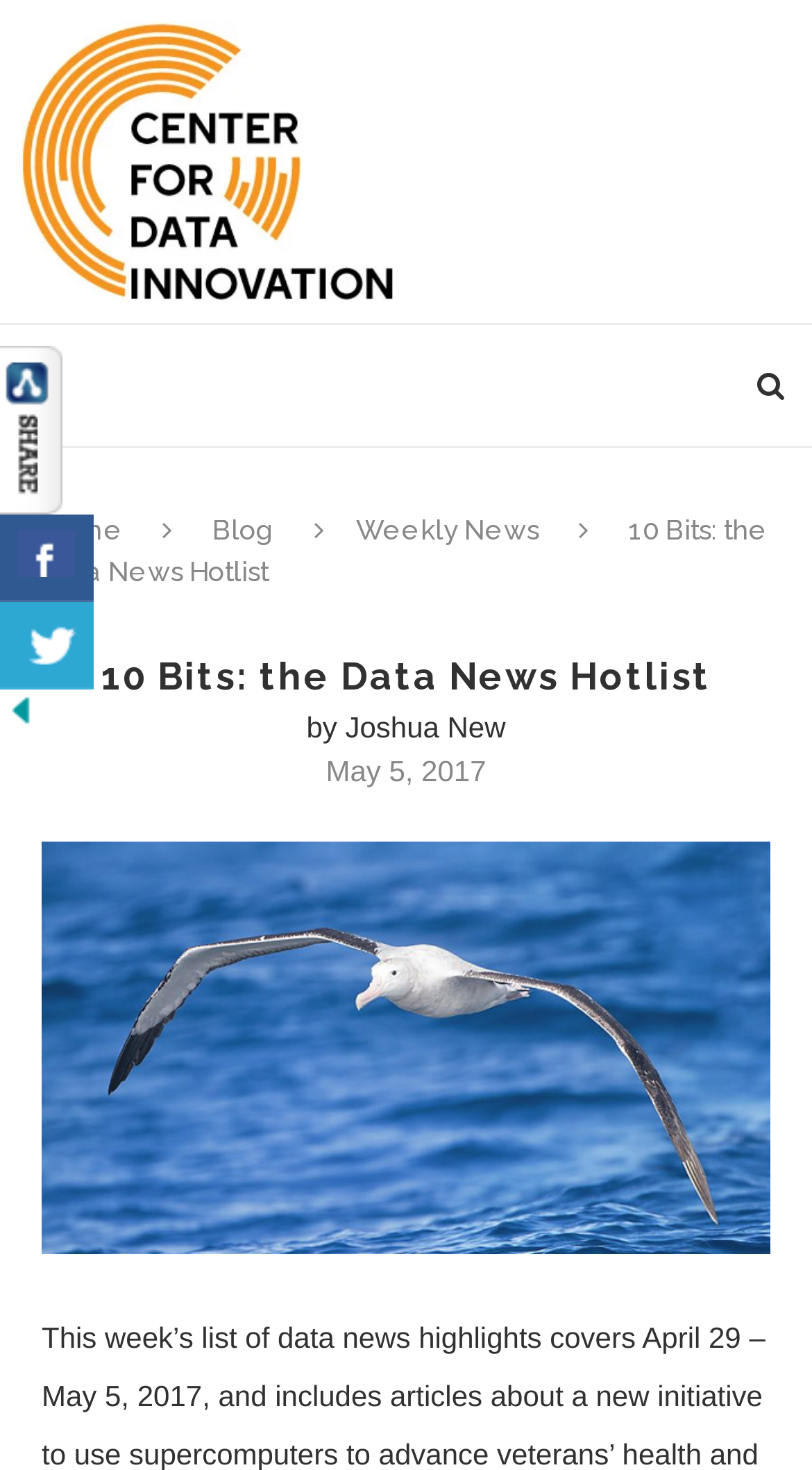Based on the element description: "title="Share On Facebook"", identify the bounding box coordinates for this UI element. The coordinates must be four float numbers between 0 and 1, listed as [left, top, right, bottom].

[0.0, 0.35, 0.115, 0.41]